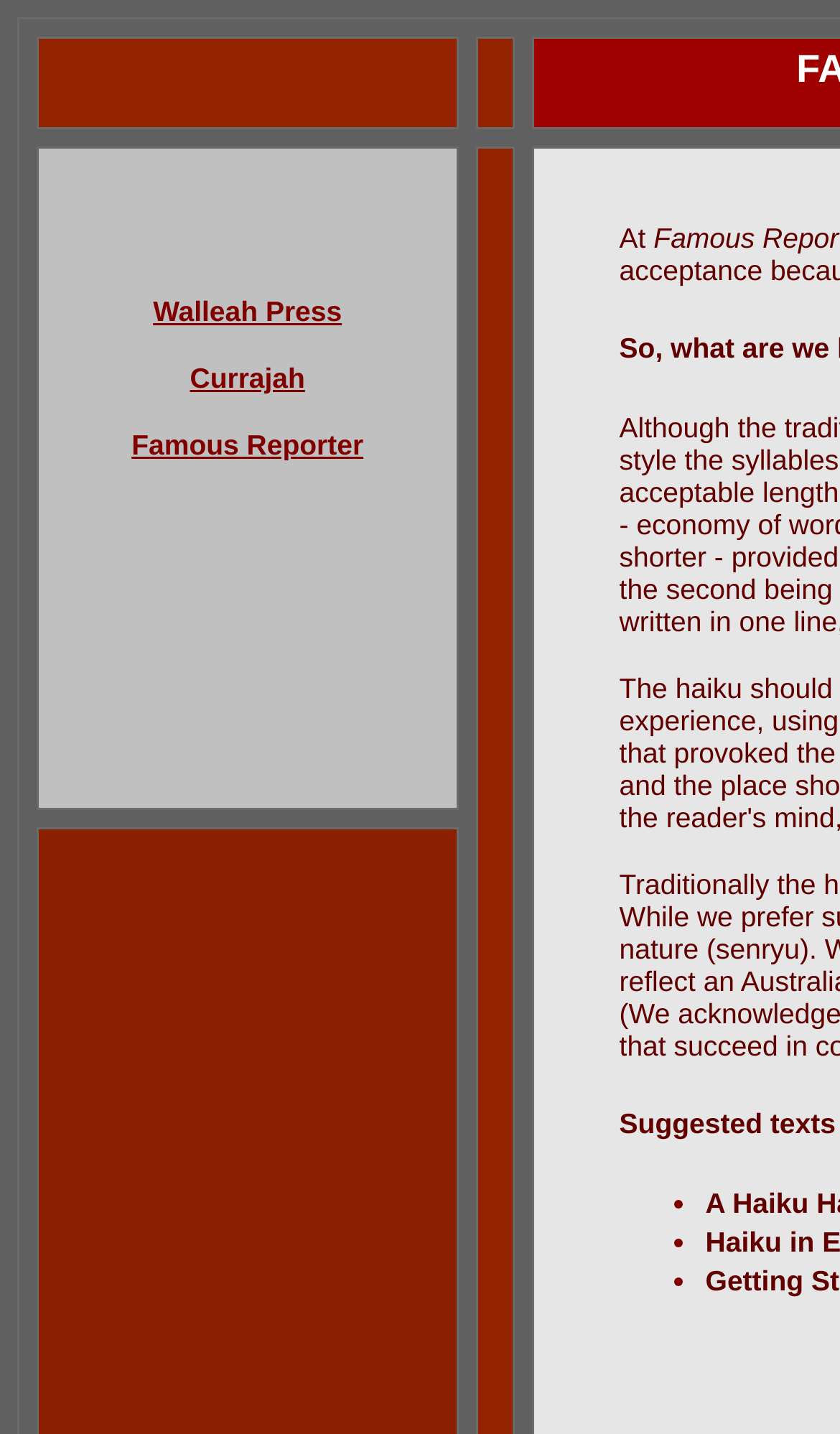Provide a brief response to the question using a single word or phrase: 
What is the text of the first list marker?

•